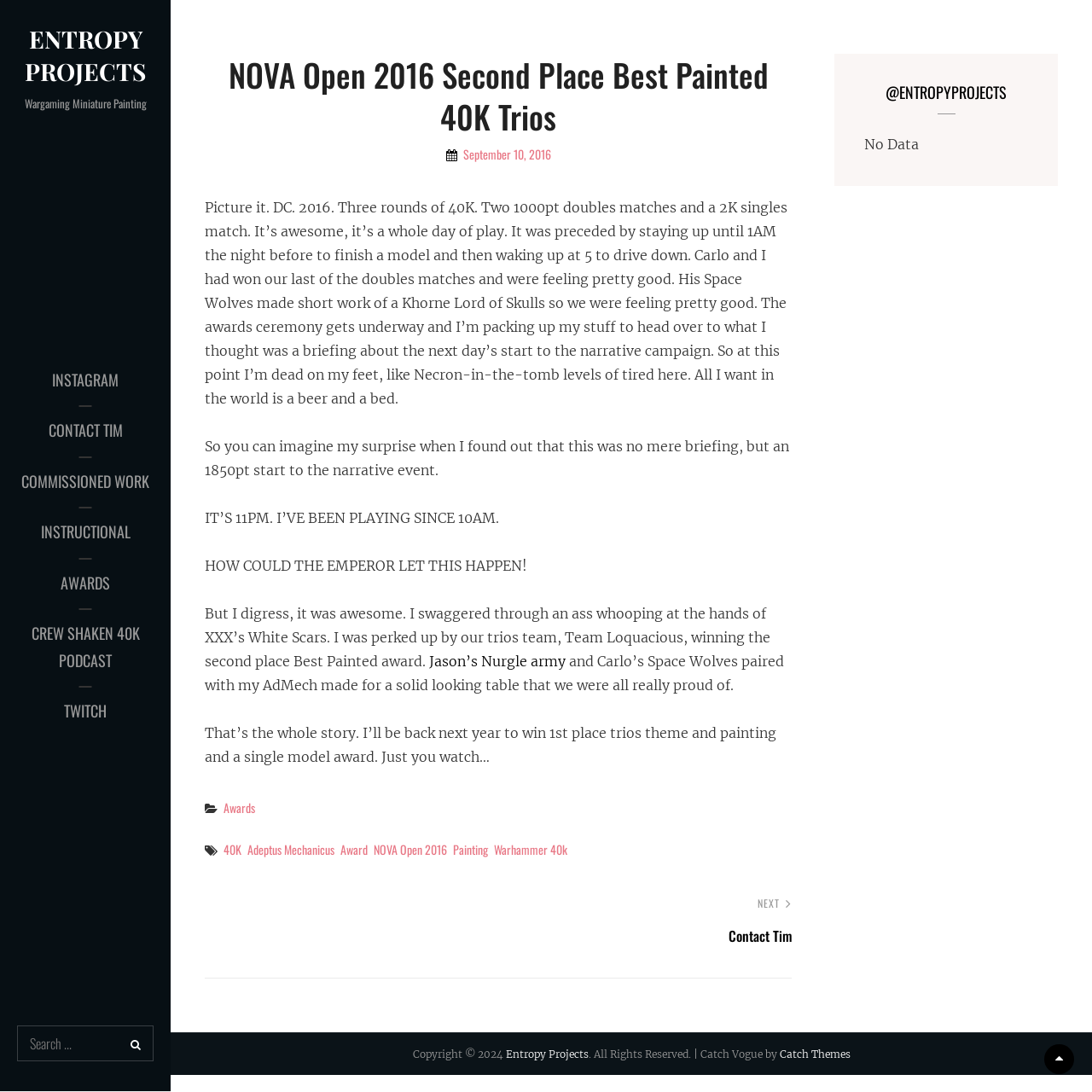Based on the image, please elaborate on the answer to the following question:
What is the name of the event where the author won an award?

The answer can be found in the article section where it says 'NOVA Open 2016 Second Place Best Painted 40K Trios'.